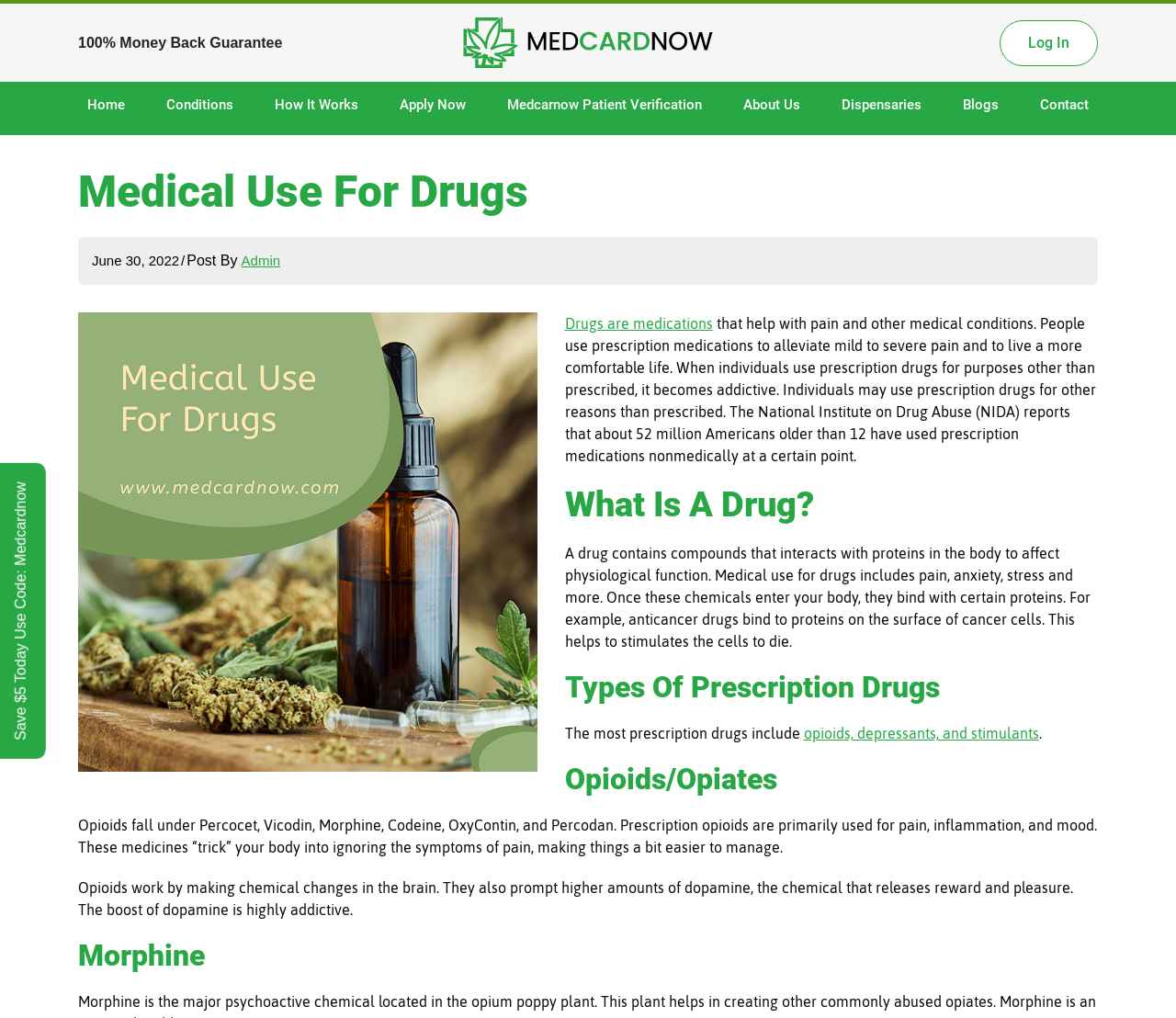Locate the bounding box coordinates of the clickable area to execute the instruction: "Click on the 'Apply Now' link". Provide the coordinates as four float numbers between 0 and 1, represented as [left, top, right, bottom].

[0.332, 0.08, 0.404, 0.125]